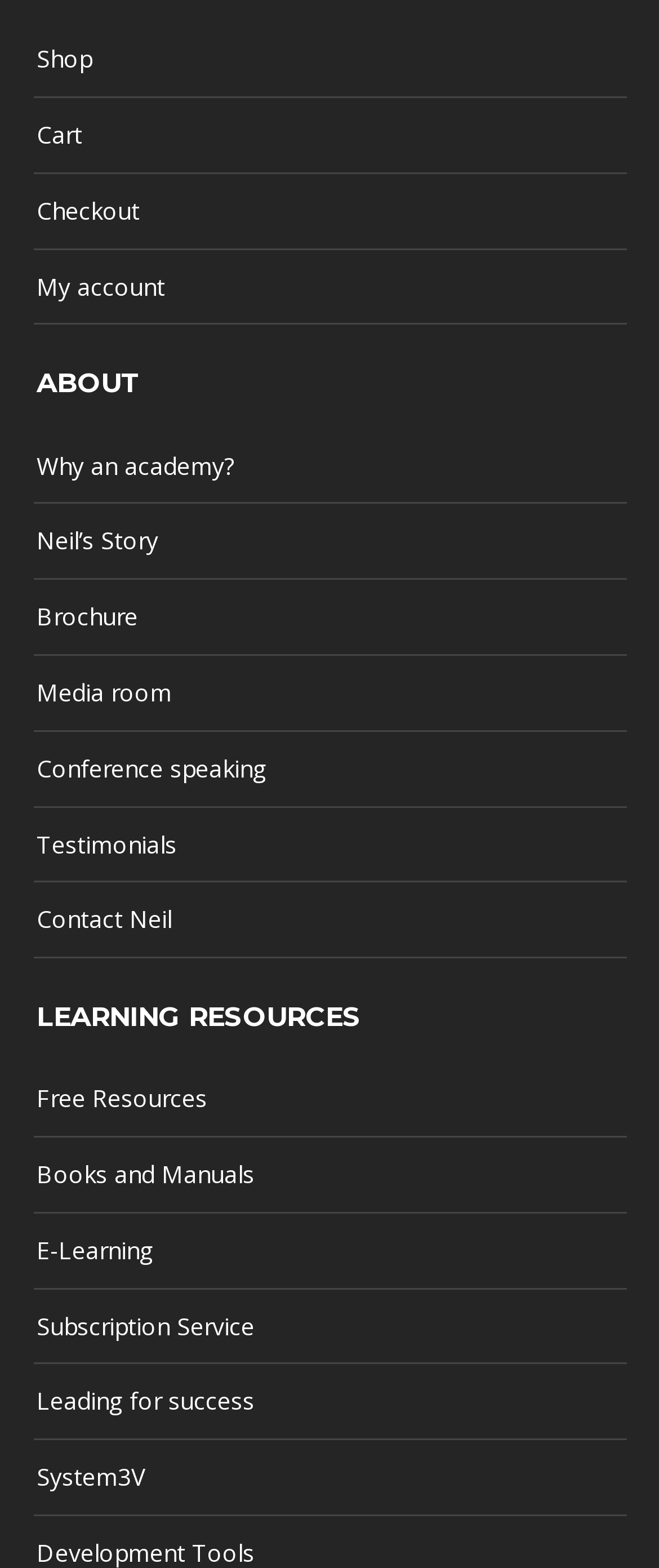Please identify the bounding box coordinates of the element's region that should be clicked to execute the following instruction: "view my account". The bounding box coordinates must be four float numbers between 0 and 1, i.e., [left, top, right, bottom].

[0.055, 0.167, 0.25, 0.198]